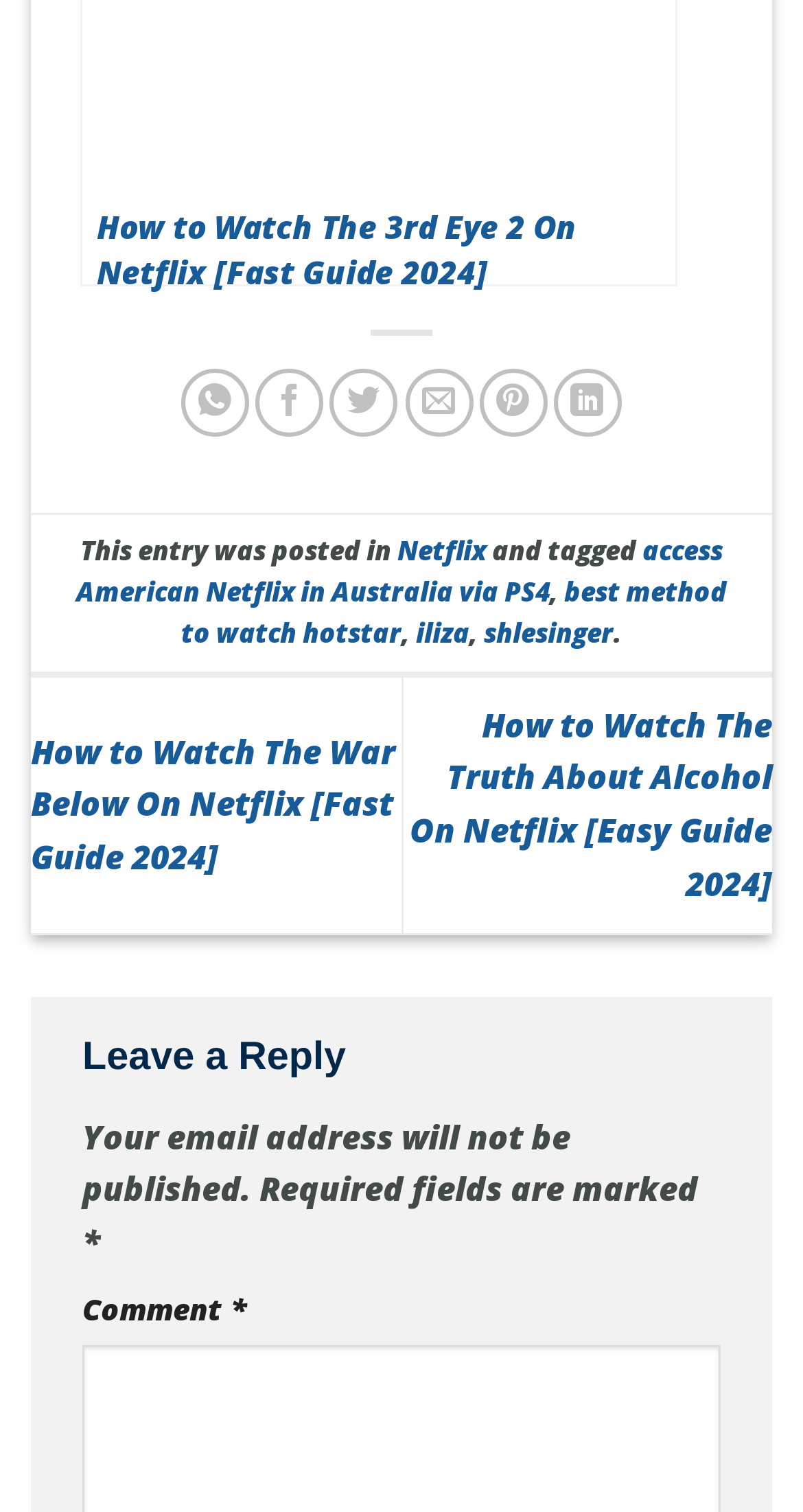What is the topic of the first link on the page?
Please analyze the image and answer the question with as much detail as possible.

The first link on the page is 'How to Watch The War Below On Netflix [Fast Guide 2024]', which suggests that the topic is related to watching a specific show or movie on Netflix.